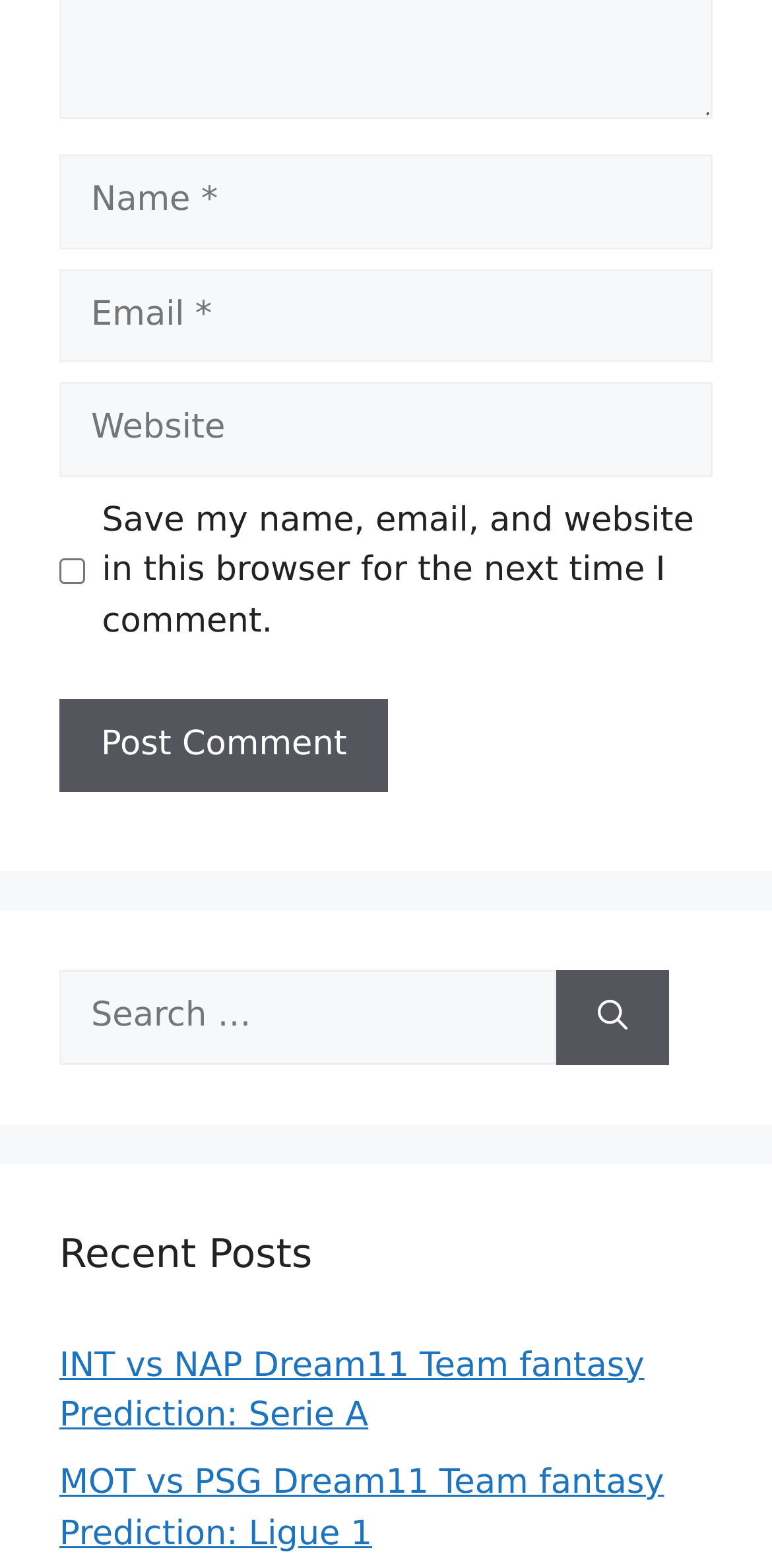Identify the bounding box coordinates for the element that needs to be clicked to fulfill this instruction: "Enter your name". Provide the coordinates in the format of four float numbers between 0 and 1: [left, top, right, bottom].

[0.077, 0.099, 0.923, 0.159]